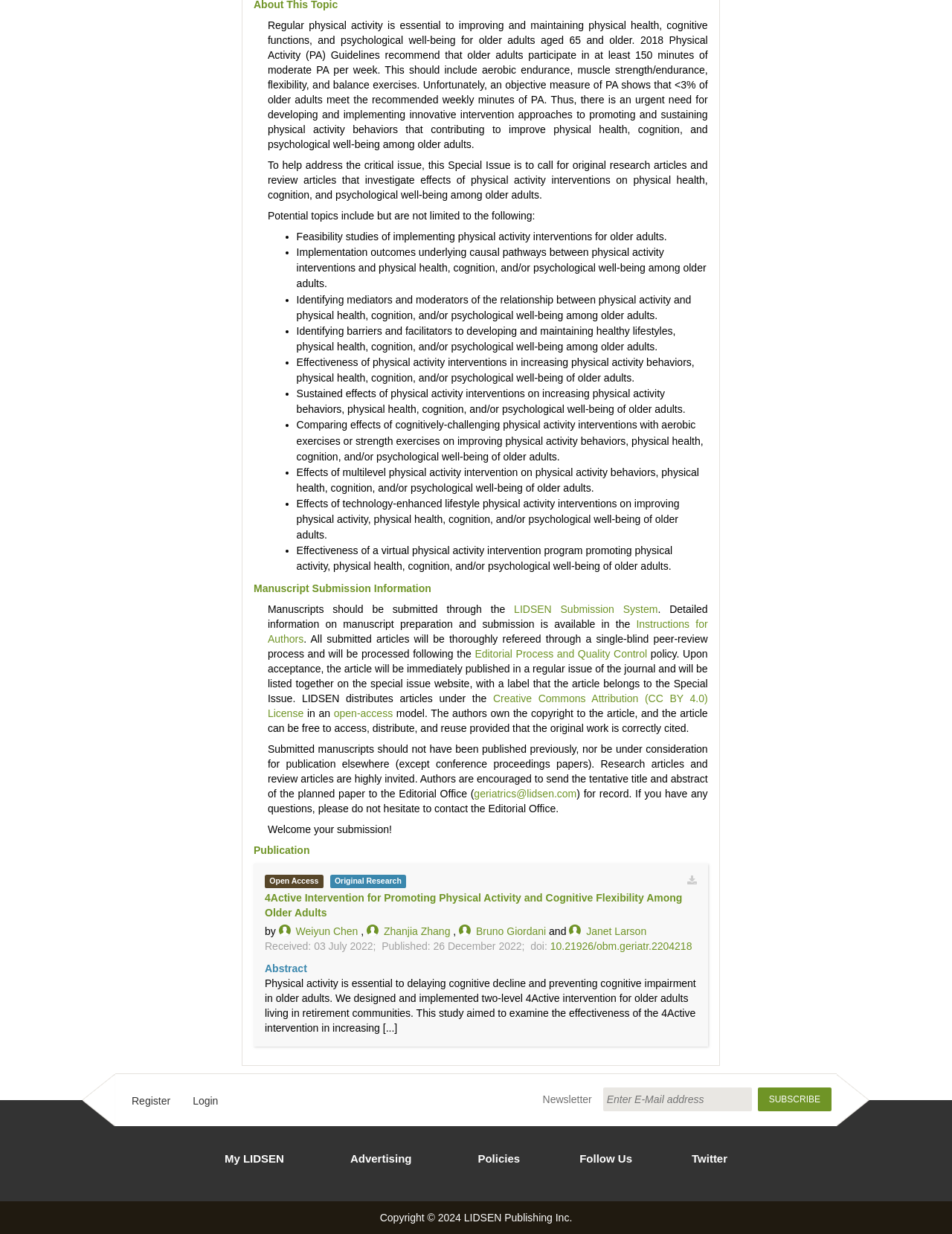Please answer the following question as detailed as possible based on the image: 
What is the license under which articles are distributed?

LIDSEN distributes articles under the Creative Commons Attribution (CC BY 4.0) License, which allows authors to own the copyright to the article and permits free access, distribution, and reuse provided that the original work is correctly cited.